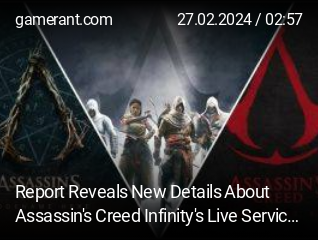List and describe all the prominent features within the image.

The image presents a striking visual summarizing a report on "Assassin's Creed Infinity's Live Service Hub," scheduled to be revealed on February 27, 2024. Featuring an artistic composition of three distinct figures in varying assassin garb, the artwork is framed by prominent symbols from the franchise, emphasizing its deep-rooted themes of stealth and intrigue. The backdrop merges elements of the series' iconic aesthetics, hinting at a new unfolding narrative within the Assassin's Creed universe. As depicted, this report promises exciting developments for fans eagerly anticipating updates regarding gameplay and expansions.